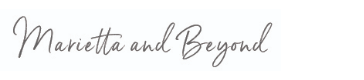What is the purpose of the branding?
Please respond to the question with a detailed and informative answer.

The branding, which features the text 'Marietta and Beyond', is likely intended to enhance the platform's identity as a source of information and news relevant to the Marietta community and its surroundings, thereby establishing a sense of connection and engagement with the audience.